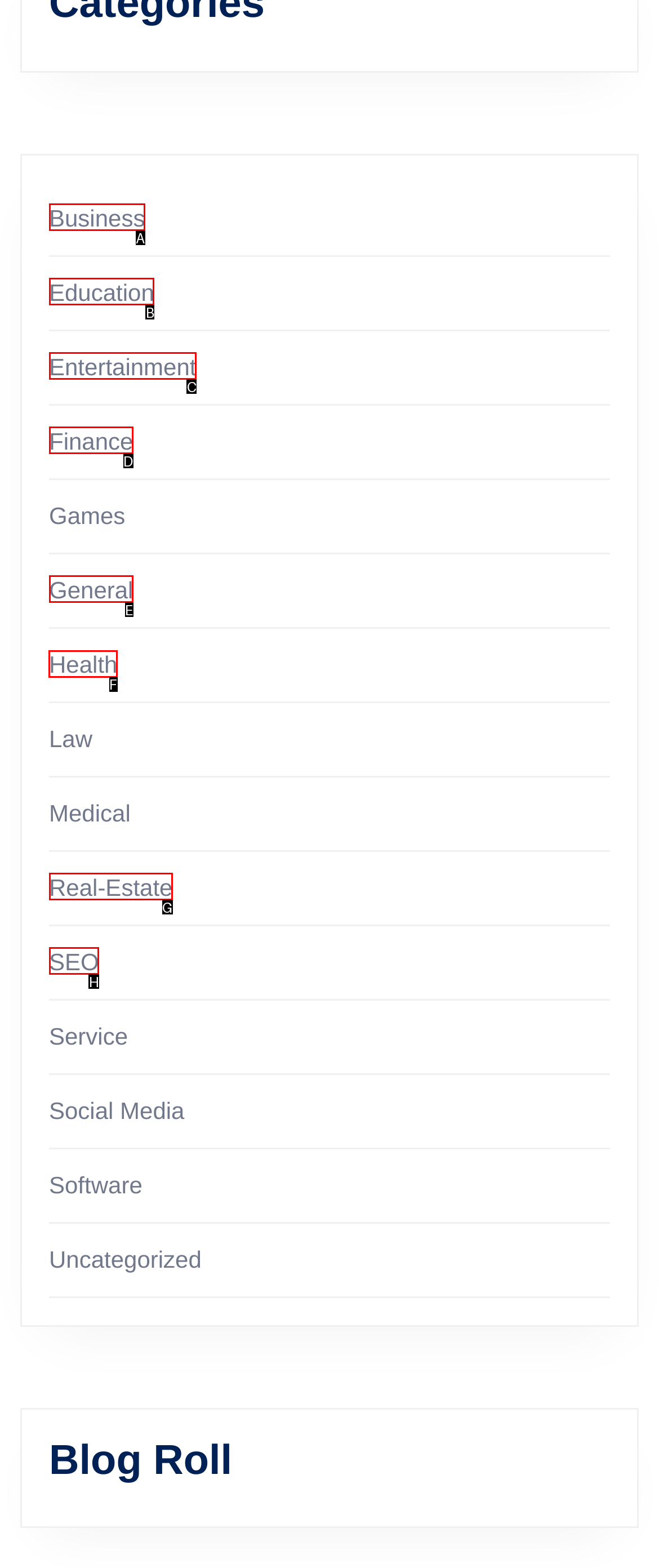Select the letter of the option that should be clicked to achieve the specified task: Learn about Health. Respond with just the letter.

F